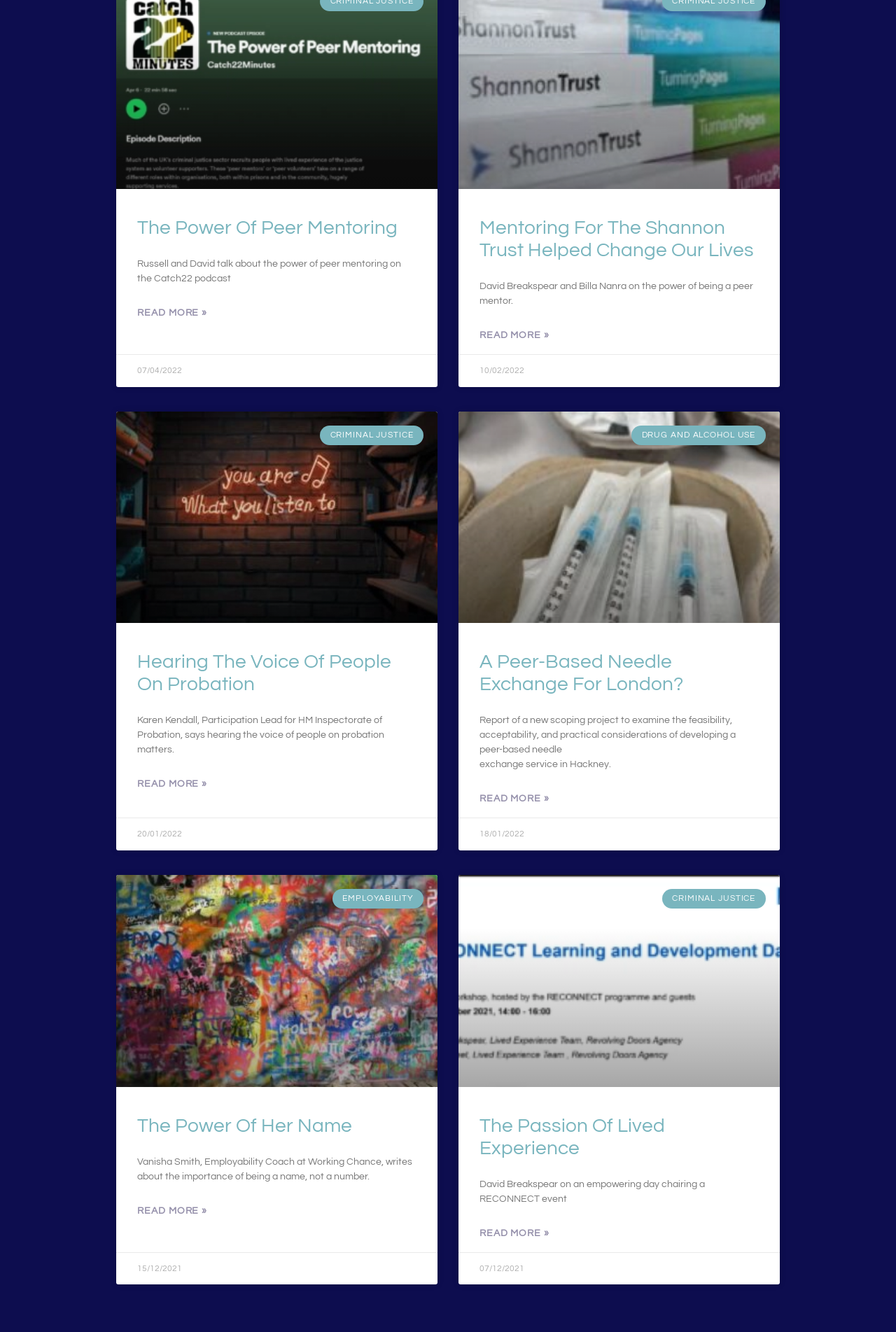Show the bounding box coordinates of the region that should be clicked to follow the instruction: "Read more about Mentoring for the Shannon Trust helped change our lives."

[0.535, 0.248, 0.613, 0.255]